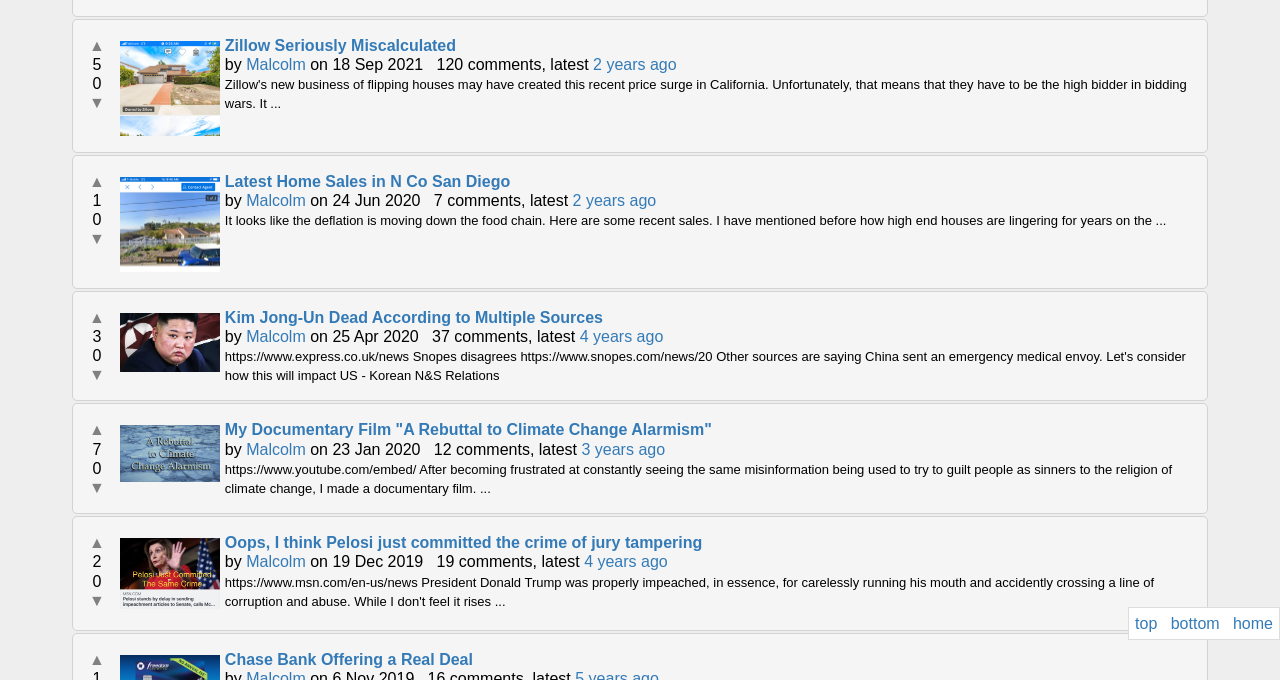Bounding box coordinates should be provided in the format (top-left x, top-left y, bottom-right x, bottom-right y) with all values between 0 and 1. Identify the bounding box for this UI element: 4 years ago

[0.453, 0.482, 0.518, 0.507]